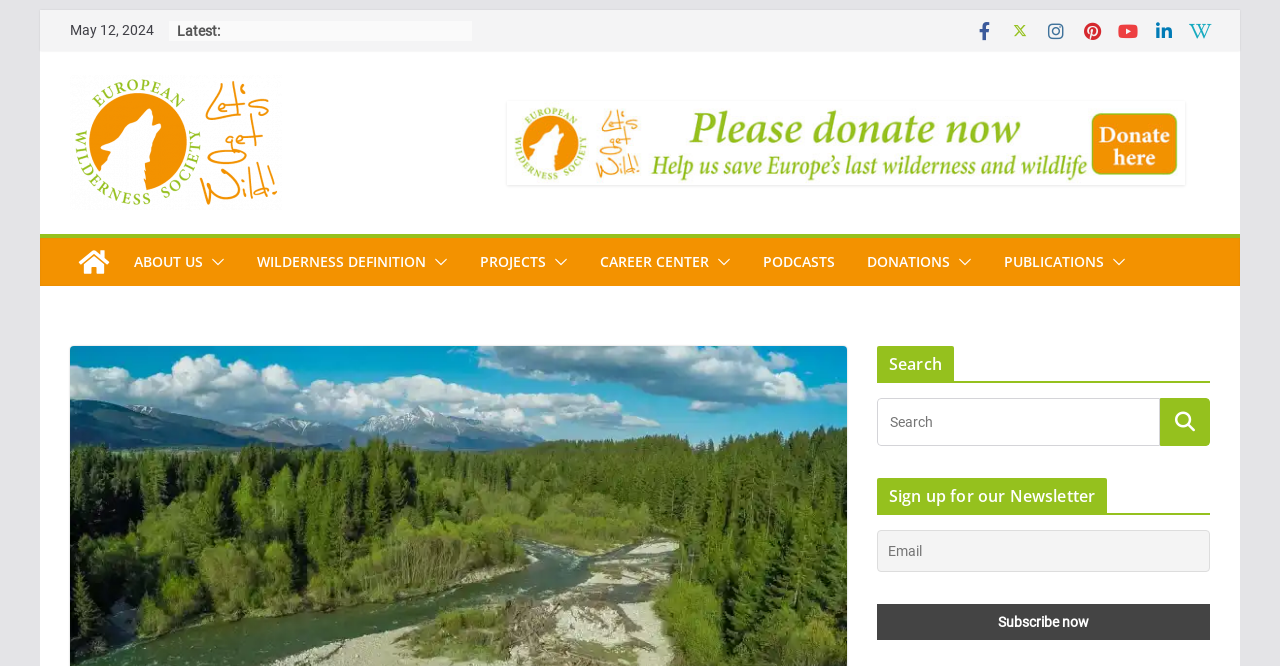Refer to the image and provide an in-depth answer to the question: 
What is the date displayed on the webpage?

I found the date 'May 12, 2024' displayed on the webpage by looking at the StaticText element with the text 'May 12, 2024'.